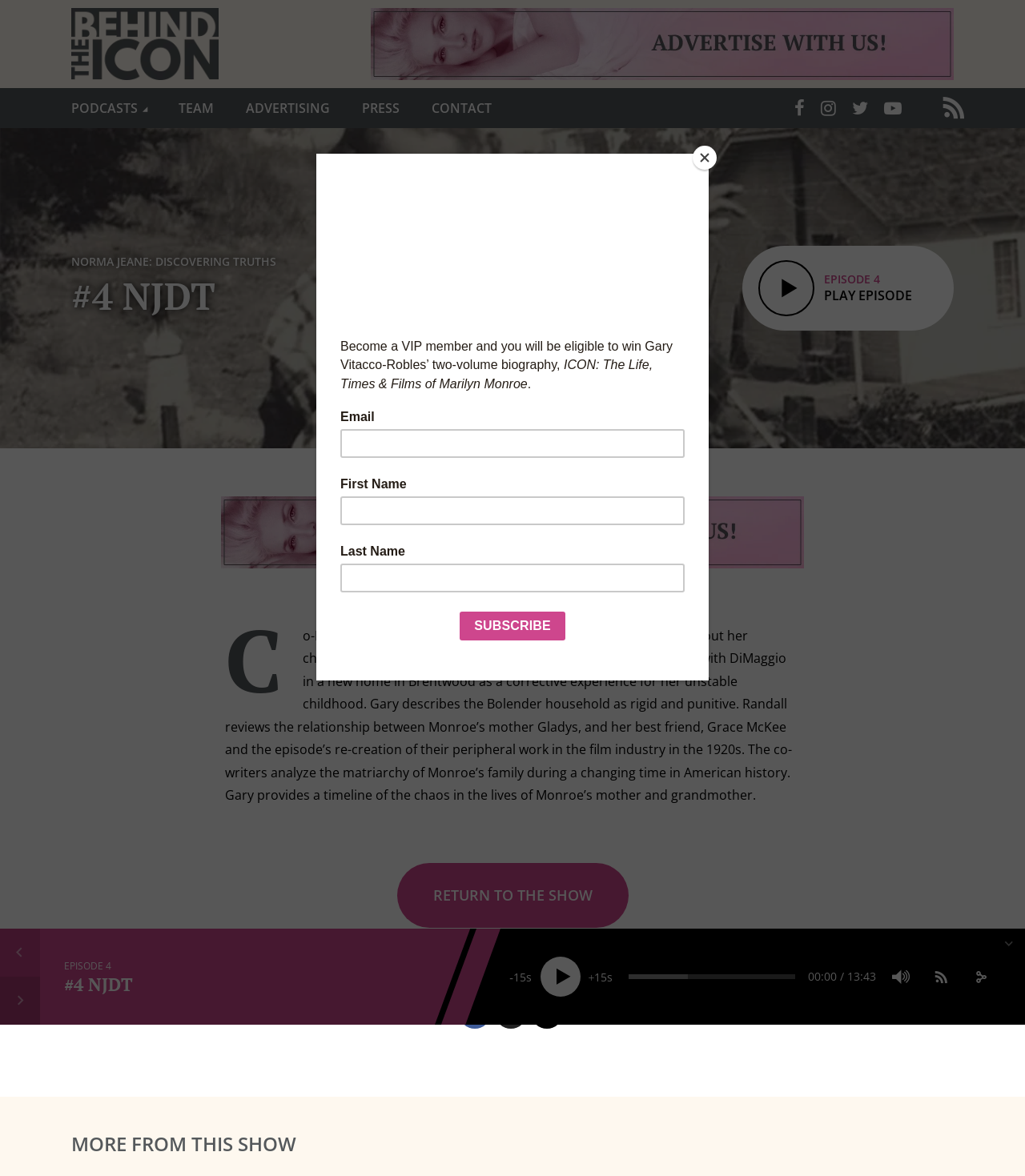Offer a meticulous caption that includes all visible features of the webpage.

This webpage is about a podcast episode focused on Marilyn Monroe's life, specifically her efforts to rebuild her life and correct her unstable past. The page is divided into several sections.

At the top, there is a header section with links to "Behind the Icon", "Advertising", and a podcast icon. Below this, there is a navigation menu with links to "PODCASTS", "TEAM", "ADVERTISING", "PRESS", and "CONTACT".

The main content section features a large image of Marilyn Monroe, taking up the entire width of the page. Below this, there is a heading "#4 NJDT" and a link to "PLAY EPISODE". 

The article section provides insights into Monroe's life, discussing her childhood, her relationships, and her efforts to rebuild her life. The text is divided into paragraphs, with headings and links to "RETURN TO THE SHOW" and "Share this" at the bottom.

To the right of the article section, there is a sidebar with links to "MORE FROM THIS SHOW" and a few social media icons. At the very bottom of the page, there are links to "EPISODE 4" and a few buttons to control the podcast playback, including "Skip back 15 seconds", "Play", "Jump forward 15 seconds", and "Mute". There is also a time slider and a timer displaying the current playback time.

Throughout the page, there are several images, including icons for social media, podcast icons, and an iframe containing additional content.